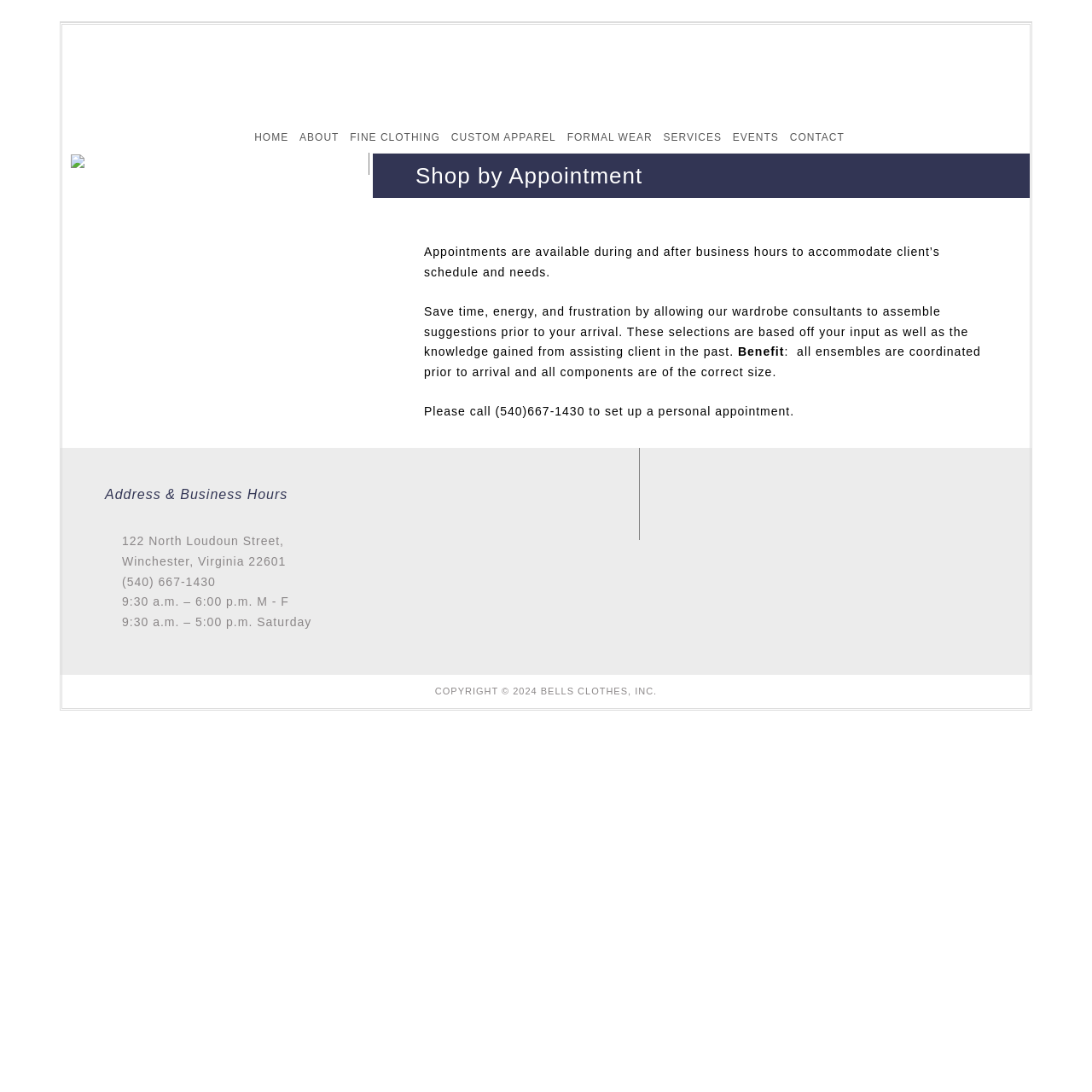What is the name of the clothing store?
Provide a detailed and extensive answer to the question.

I found the answer by looking at the link element with the text 'Bell's Clothes, Inc.' which is located at the top of the webpage, indicating that it is the name of the clothing store.